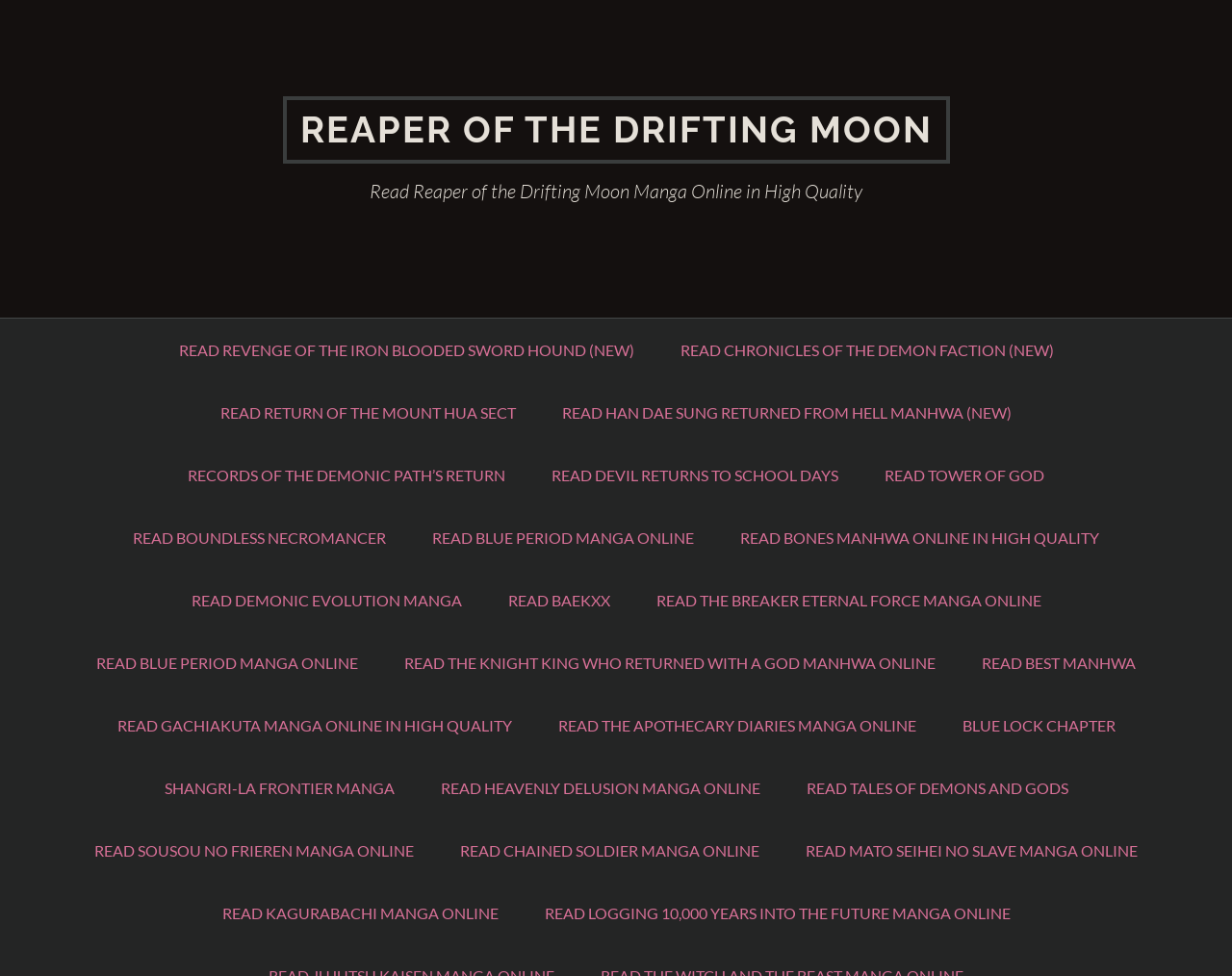Explain in detail what is displayed on the webpage.

The webpage is dedicated to the light novel "Reaper of the Drifting Moon" and provides access to its chapters. At the top, there is a banner with the title "REAPER OF THE DRIFTING MOON" and a link to the same title. Below the banner, there is a static text that reads "Read Reaper of the Drifting Moon Manga Online in High Quality". 

Underneath, there are multiple links to other light novels and manga, such as "Revenge of the Iron Blooded Sword Hound", "Chronicles of the Demon Faction", and "Tower of God", among many others. These links are arranged in a grid-like pattern, with multiple columns and rows. The links are densely packed, with some of them overlapping each other slightly.

The links are positioned from the top-left to the bottom-right of the page, with some of them extending to the edges of the page. There are no images on the page, only text-based links and the banner at the top. The overall layout is dense, with a focus on providing access to various light novels and manga.